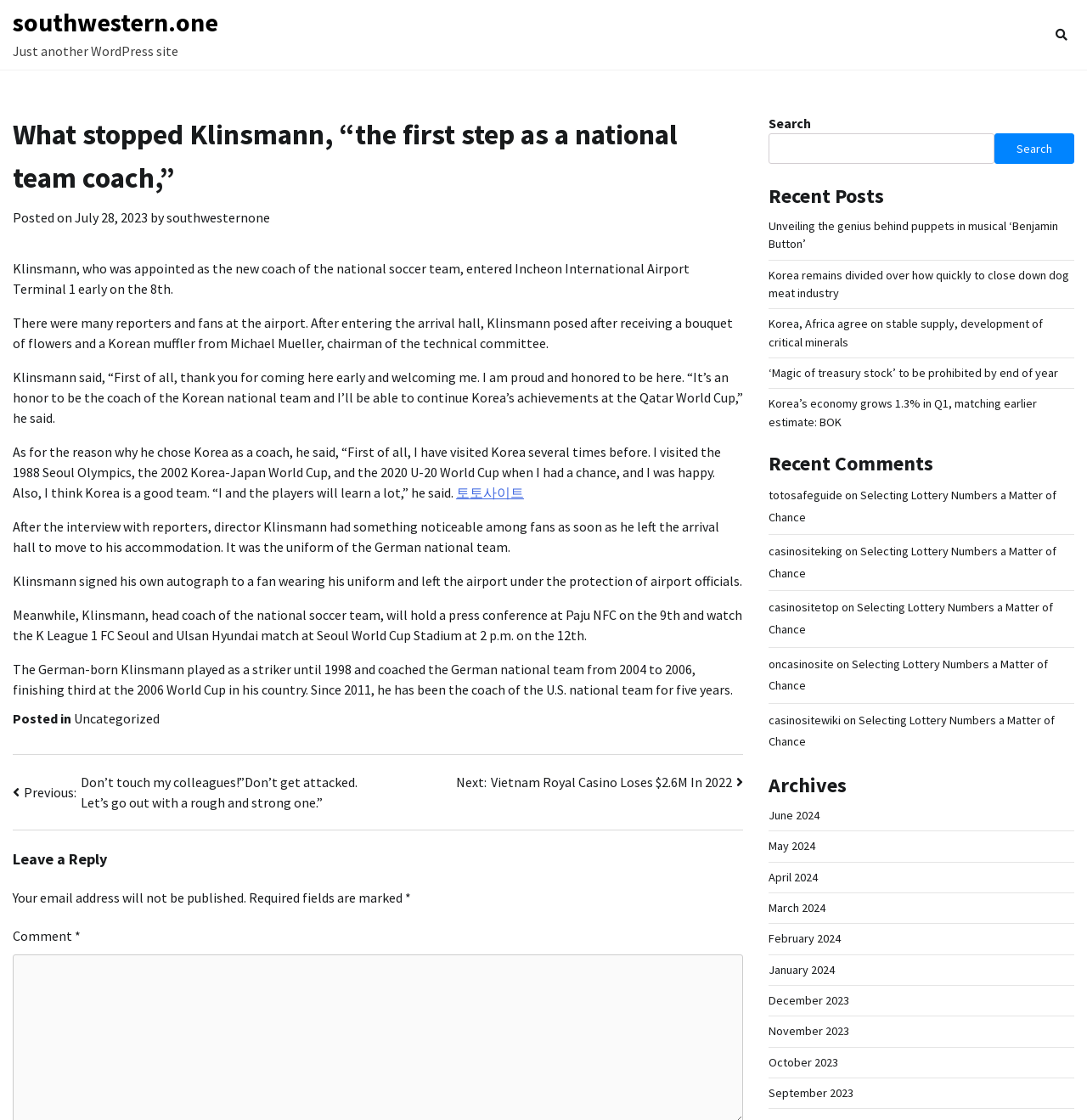Where did Klinsmann enter early on the 8th?
Refer to the screenshot and deliver a thorough answer to the question presented.

According to the article, Klinsmann entered Incheon International Airport Terminal 1 early on the 8th, which suggests that he arrived at the airport on that day.